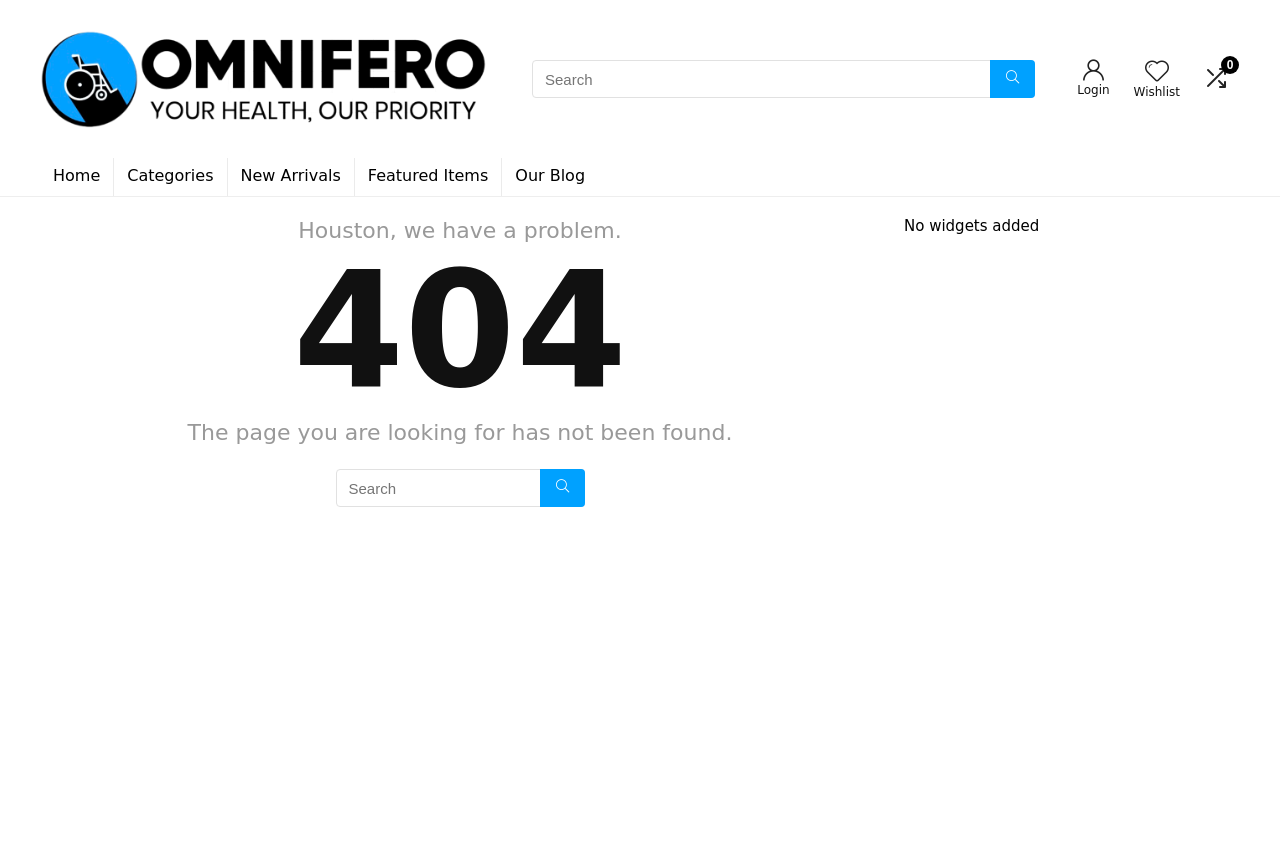Give a concise answer using one word or a phrase to the following question:
How many search boxes are there on the page?

2